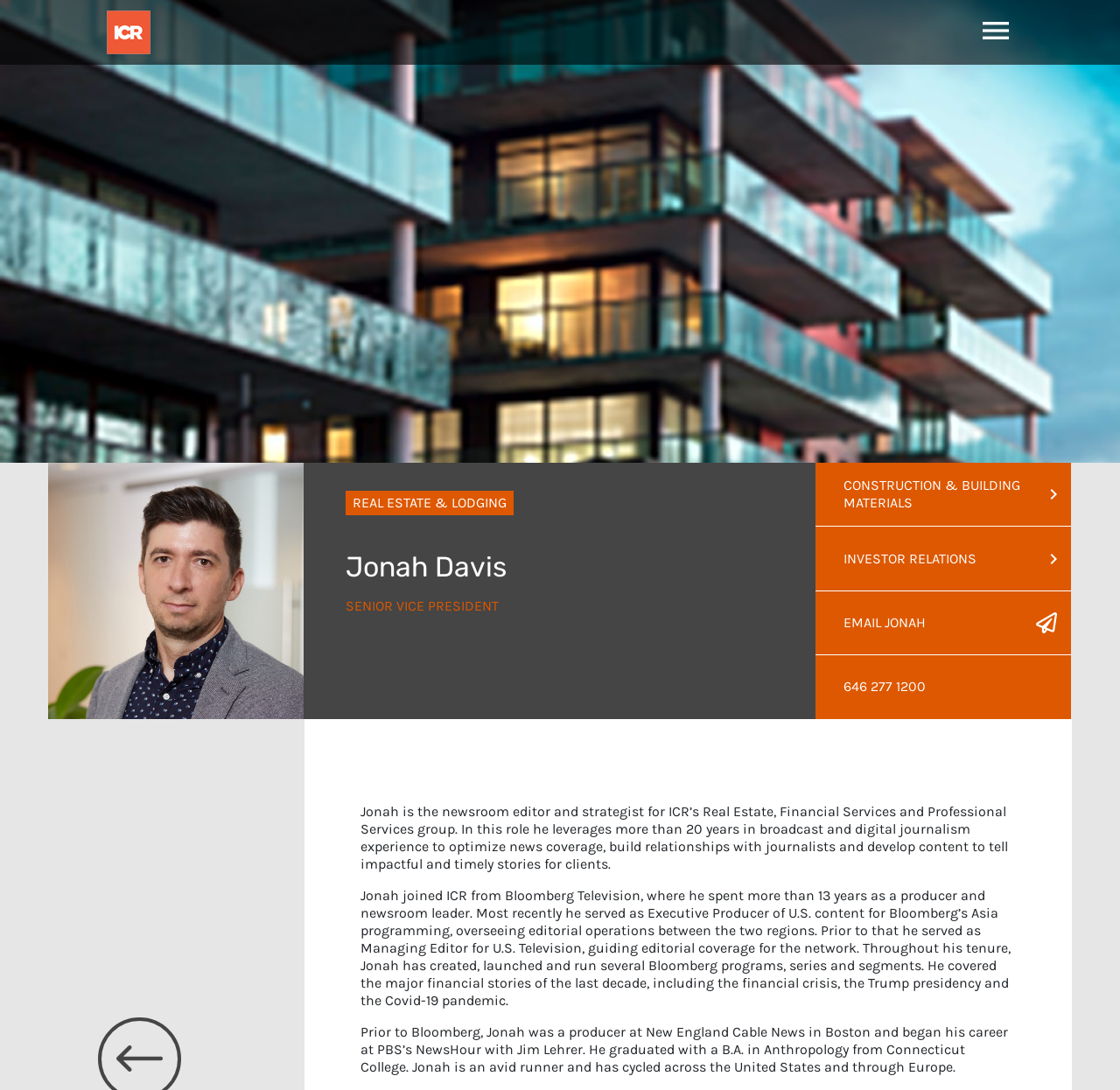Could you please study the image and provide a detailed answer to the question:
What is one of Jonah's hobbies?

I determined the answer by reading the StaticText element that describes Jonah's personal life, stating that he is 'an avid runner'.